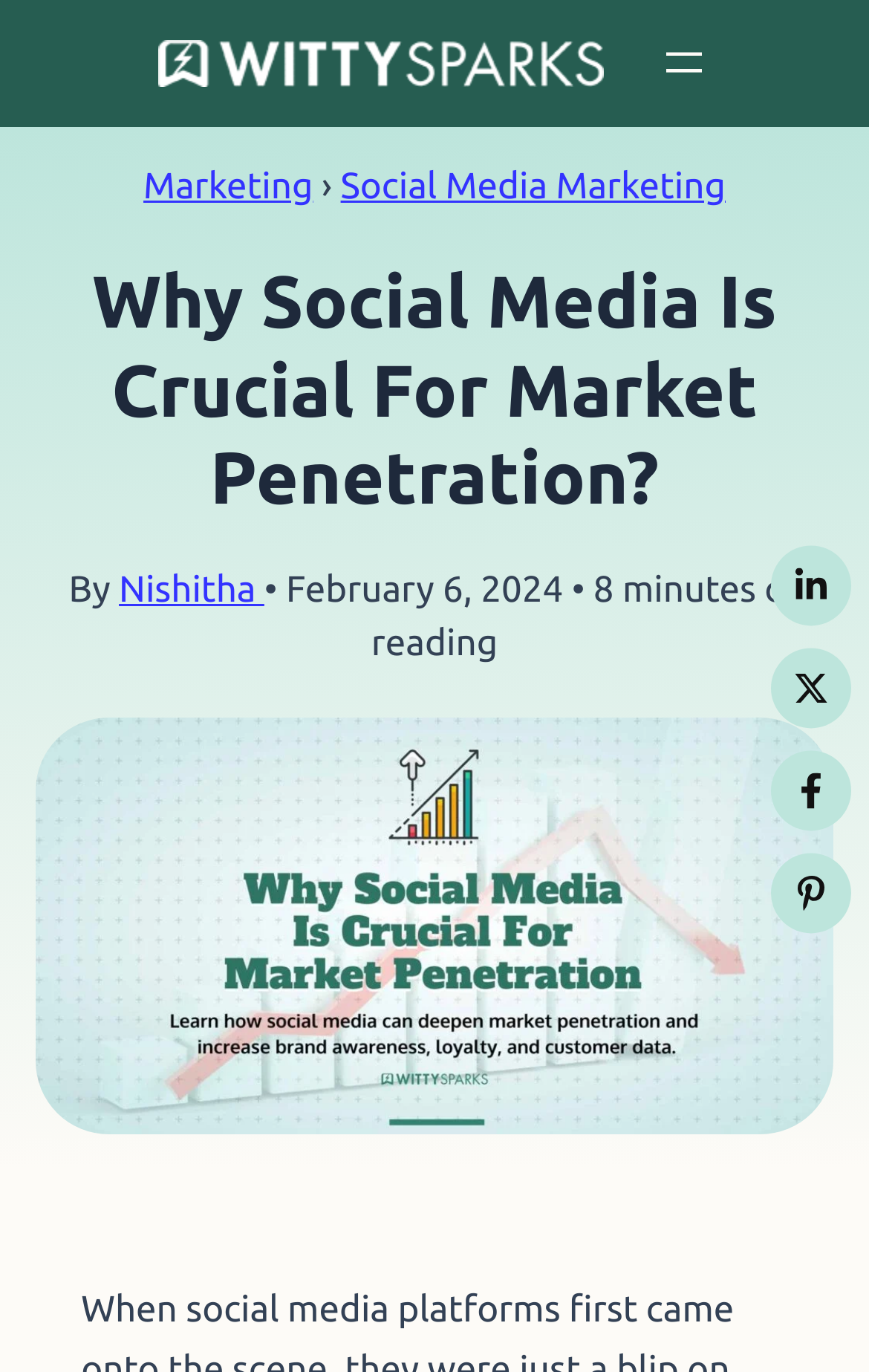Please identify the bounding box coordinates of the area that needs to be clicked to fulfill the following instruction: "Open the main menu."

[0.756, 0.027, 0.818, 0.066]